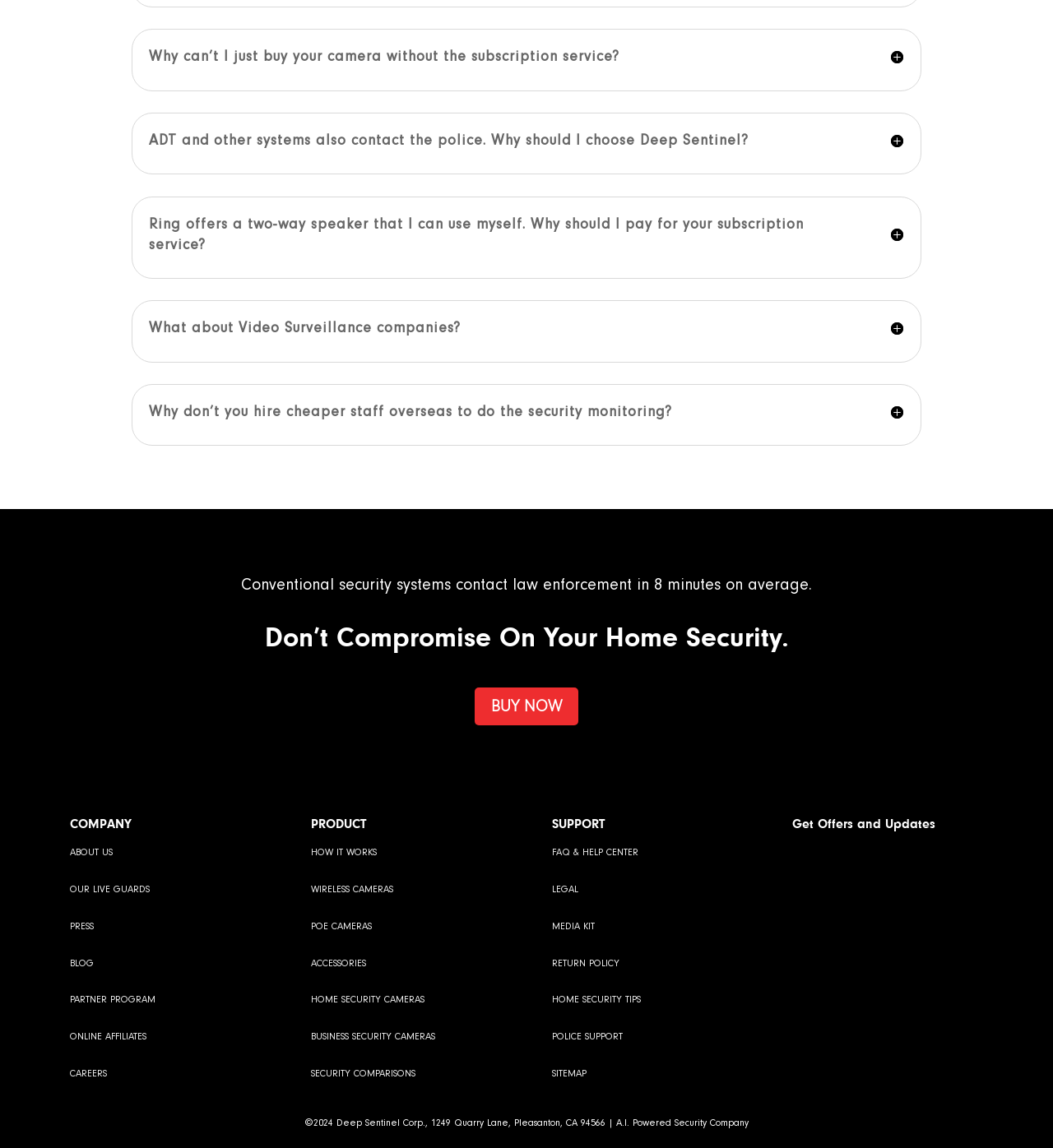Pinpoint the bounding box coordinates of the clickable area needed to execute the instruction: "Subscribe to get offers and updates". The coordinates should be specified as four float numbers between 0 and 1, i.e., [left, top, right, bottom].

[0.753, 0.711, 0.901, 0.731]